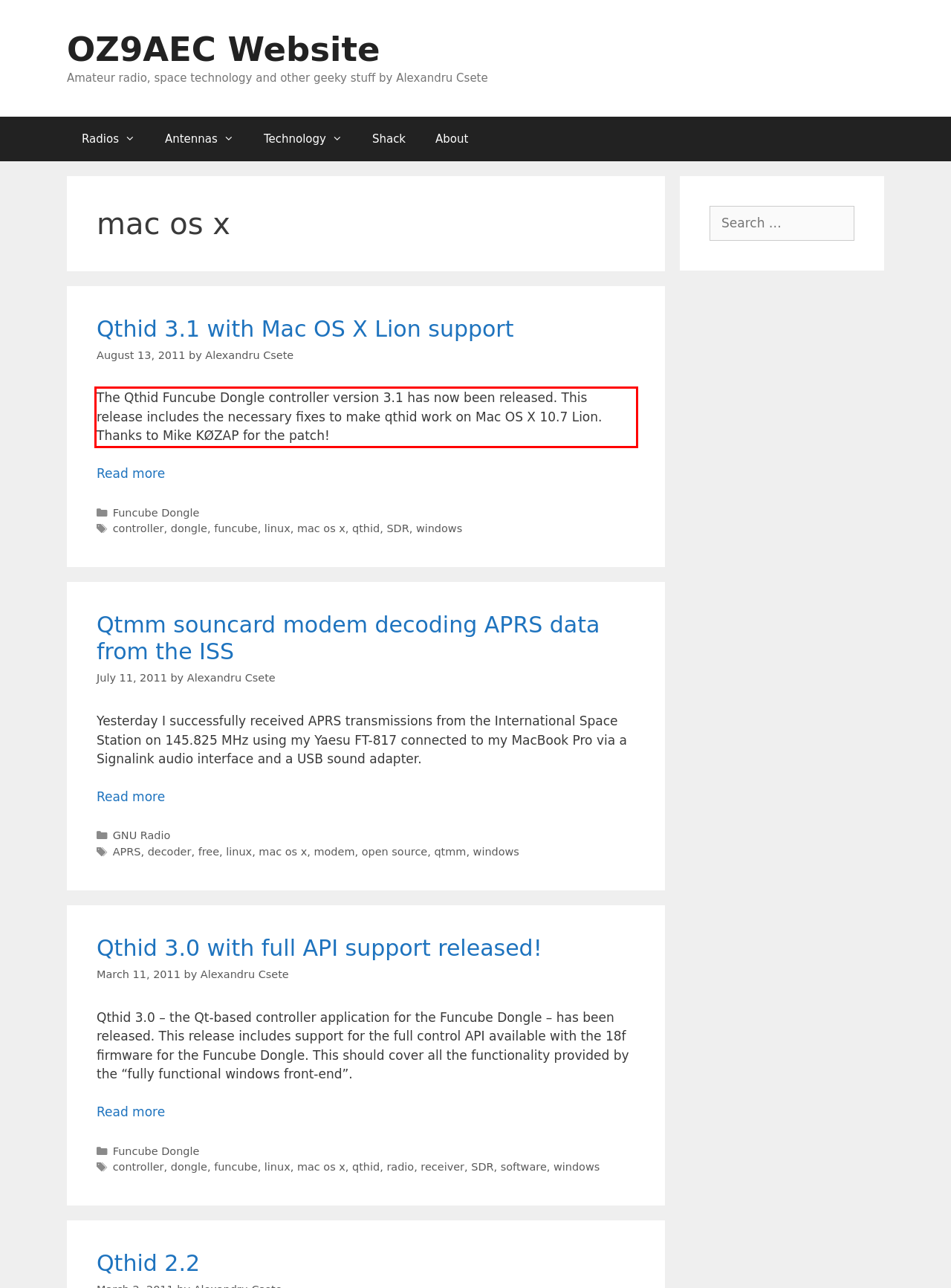From the given screenshot of a webpage, identify the red bounding box and extract the text content within it.

The Qthid Funcube Dongle controller version 3.1 has now been released. This release includes the necessary fixes to make qthid work on Mac OS X 10.7 Lion. Thanks to Mike KØZAP for the patch!